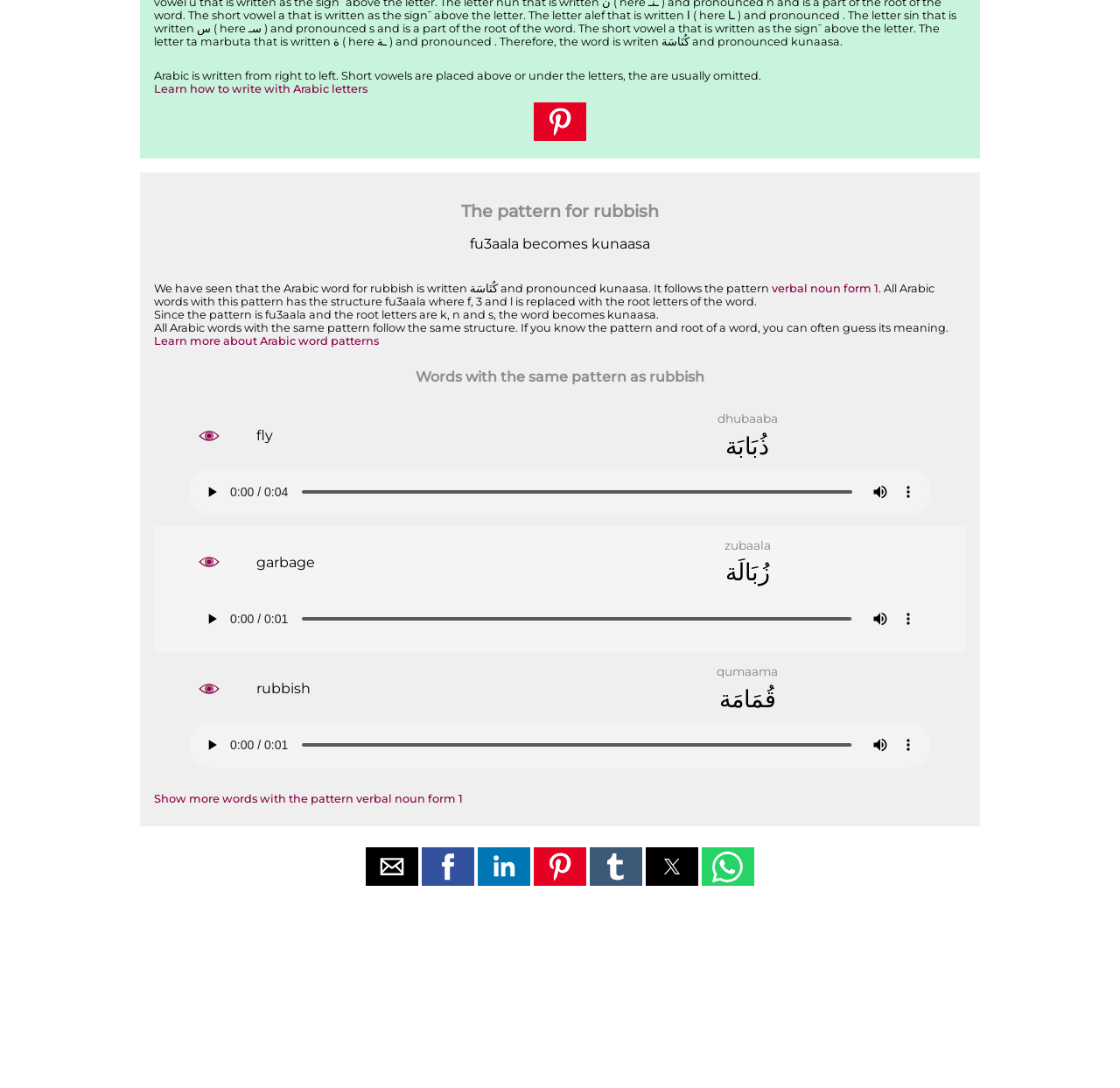Identify the bounding box coordinates for the UI element described as: "aria-label="Share by tumblr"".

[0.527, 0.779, 0.573, 0.814]